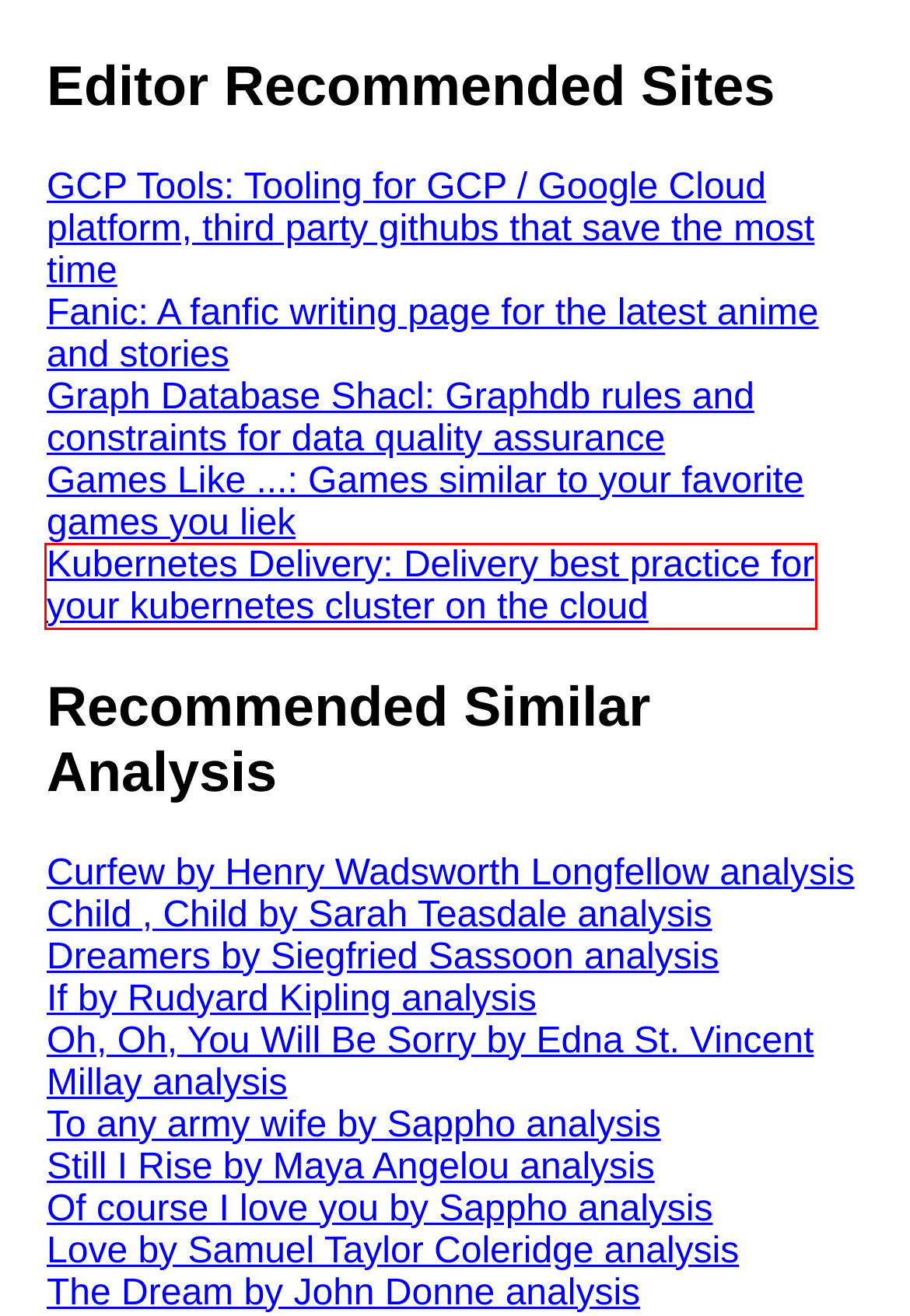Provided is a screenshot of a webpage with a red bounding box around an element. Select the most accurate webpage description for the page that appears after clicking the highlighted element. Here are the candidates:
A. Fanfic
B. Best Online Courses - OCW online free university & Free College Courses
C. Games Like ...
D. Graph Database Shacl
E. GCP Tools
F. Viral news today
G. Kubernetes Delivery
H. DFW Community

G